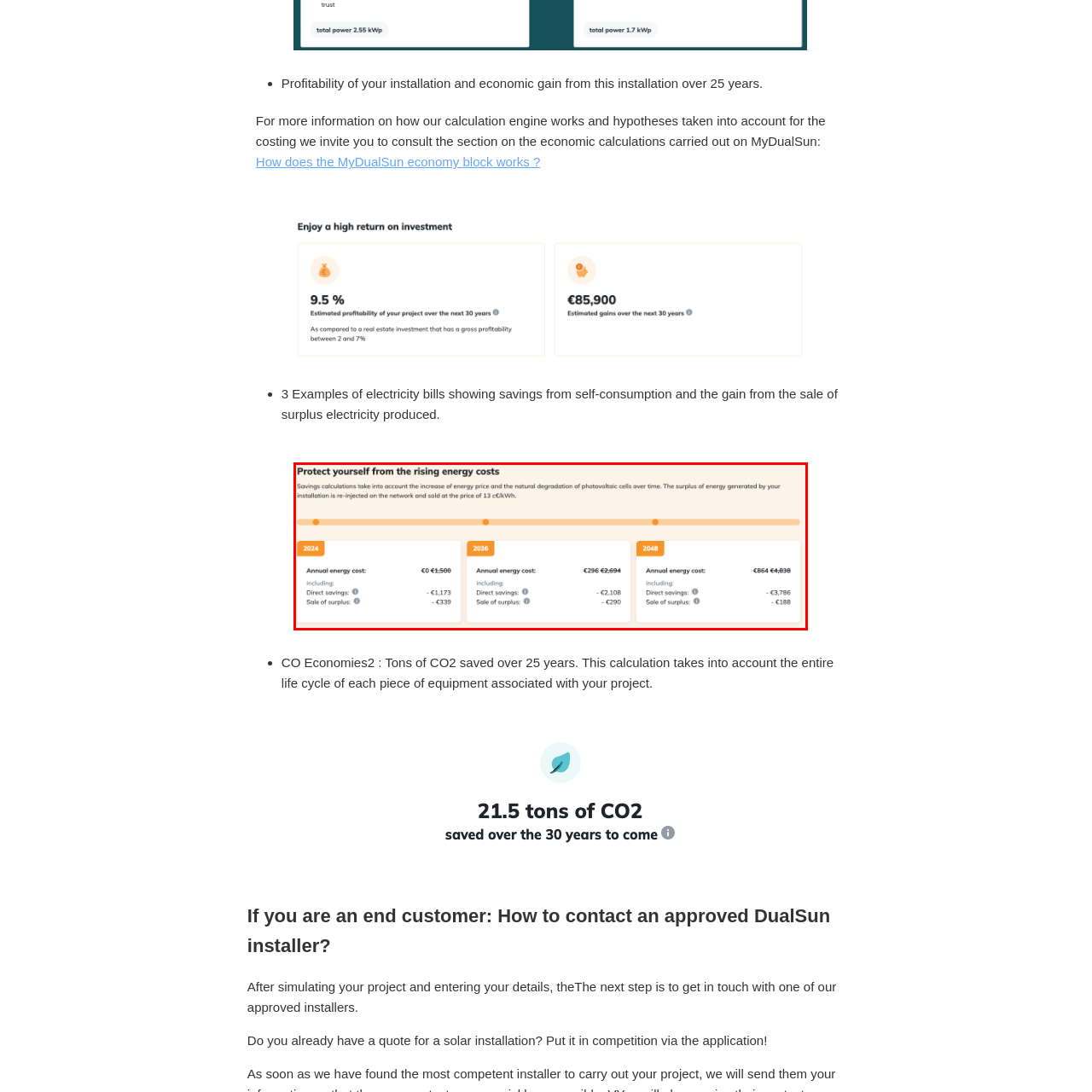Focus on the section marked by the red bounding box and reply with a single word or phrase: Why do the annual energy costs rise significantly in 2048?

Due to price inflation and system degradation